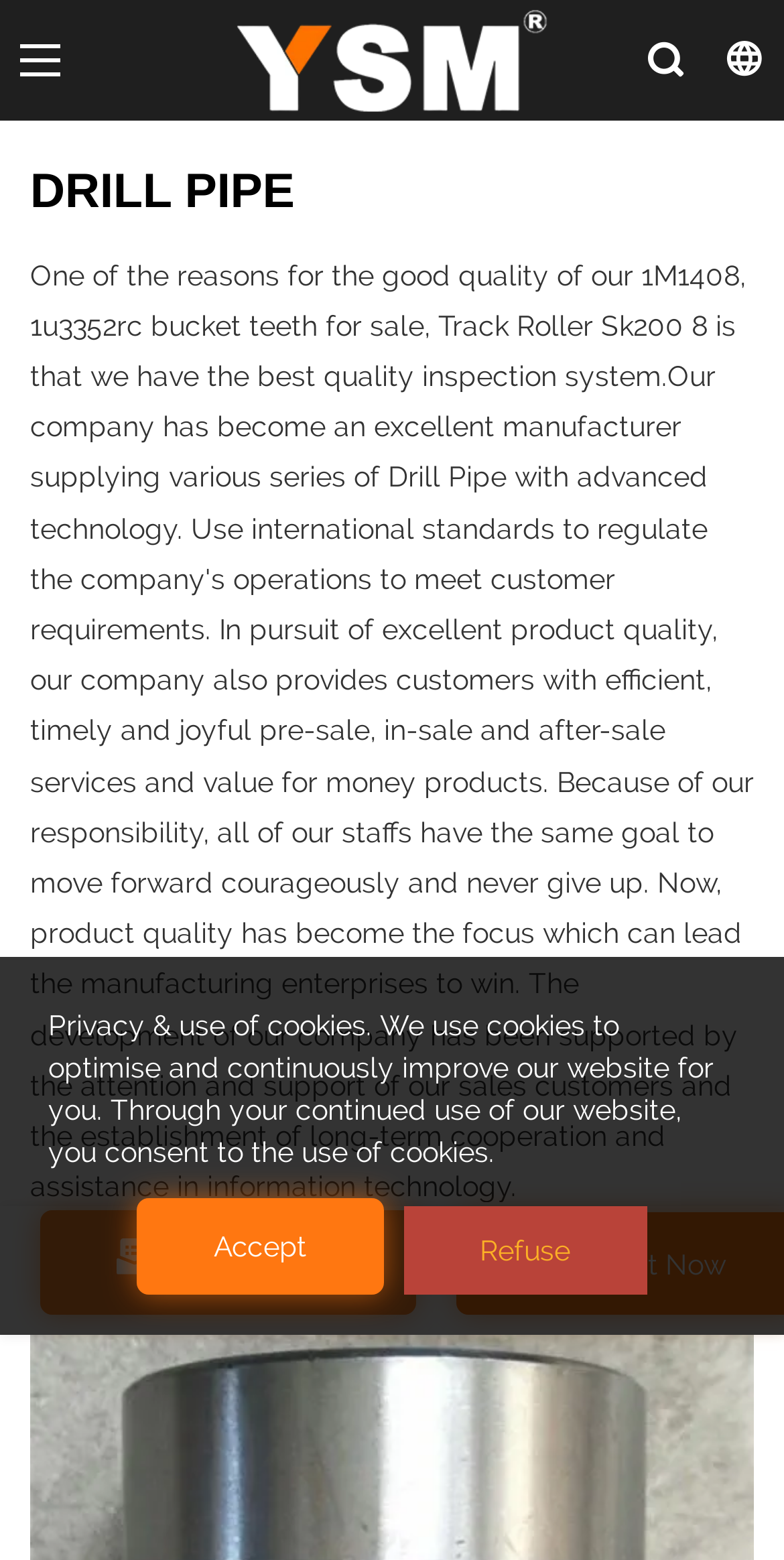Identify the bounding box coordinates for the UI element described as follows: Accept. Use the format (top-left x, top-left y, bottom-right x, bottom-right y) and ensure all values are floating point numbers between 0 and 1.

[0.175, 0.768, 0.489, 0.83]